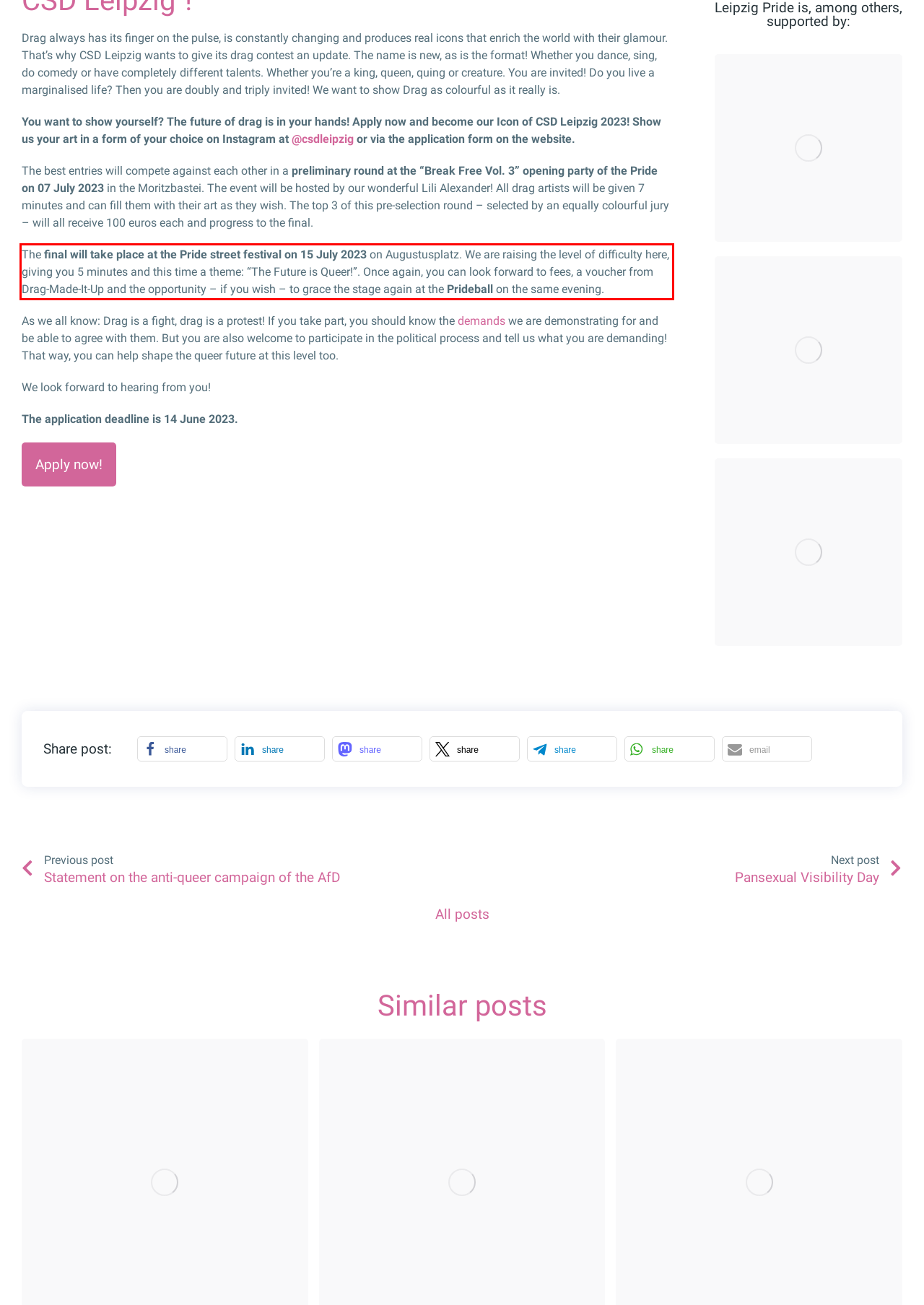There is a UI element on the webpage screenshot marked by a red bounding box. Extract and generate the text content from within this red box.

The final will take place at the Pride street festival on 15 July 2023 on Augustusplatz. We are raising the level of difficulty here, giving you 5 minutes and this time a theme: “The Future is Queer!”. Once again, you can look forward to fees, a voucher from Drag-Made-It-Up and the opportunity – if you wish – to grace the stage again at the Prideball on the same evening.